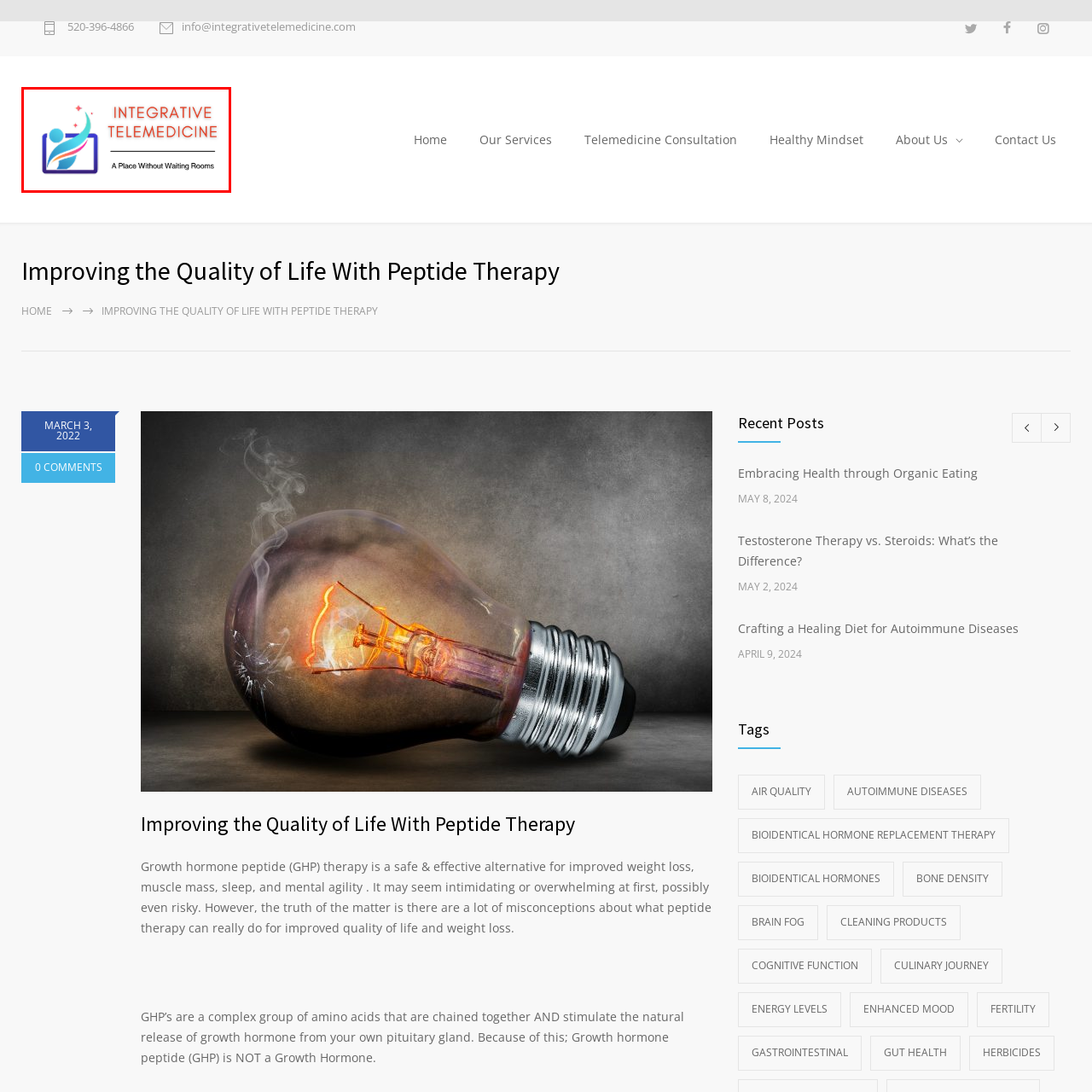What colors are used in the swooshes?
Focus on the visual details within the red bounding box and provide an in-depth answer based on your observations.

The colorful swooshes in the logo are in shades of blue, pink, and orange, reminiscent of movement and energy.